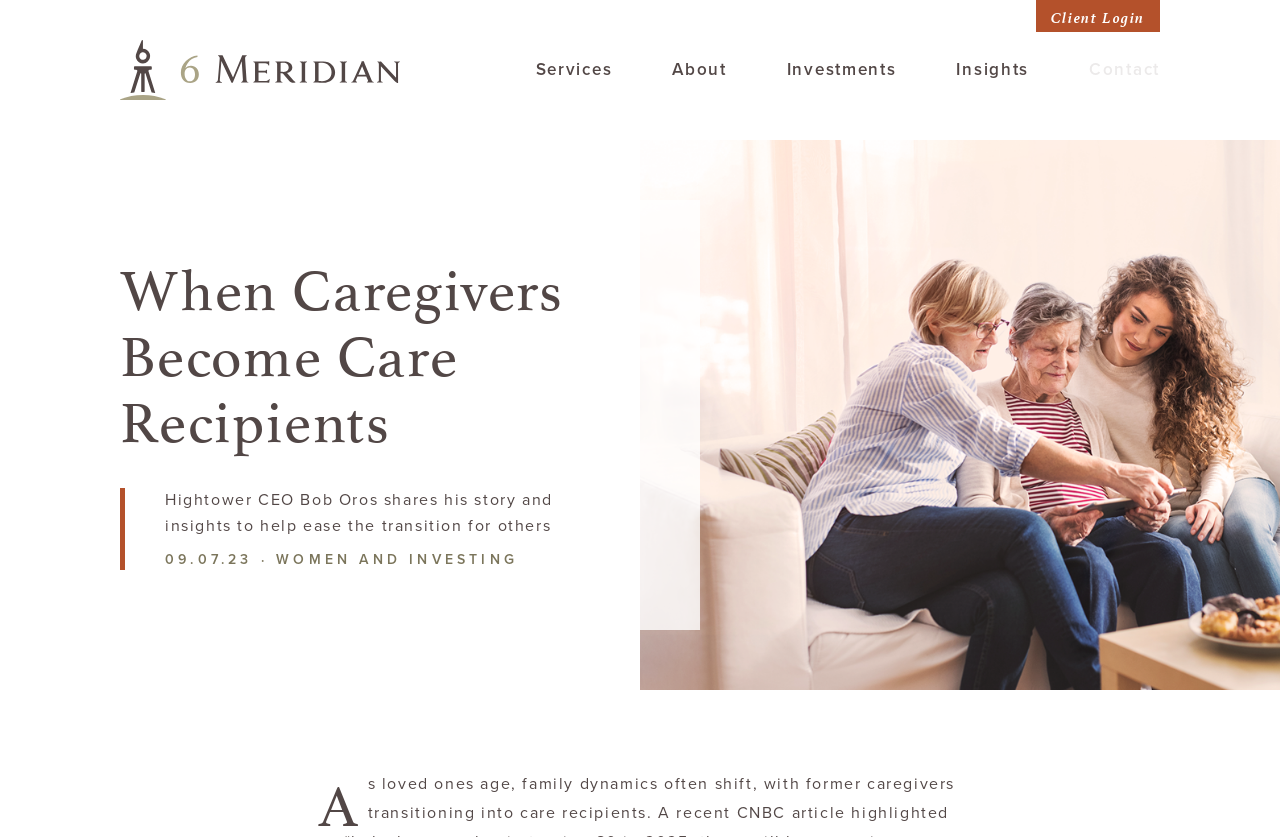Determine the bounding box coordinates for the area that needs to be clicked to fulfill this task: "Access Case Records feature". The coordinates must be given as four float numbers between 0 and 1, i.e., [left, top, right, bottom].

None